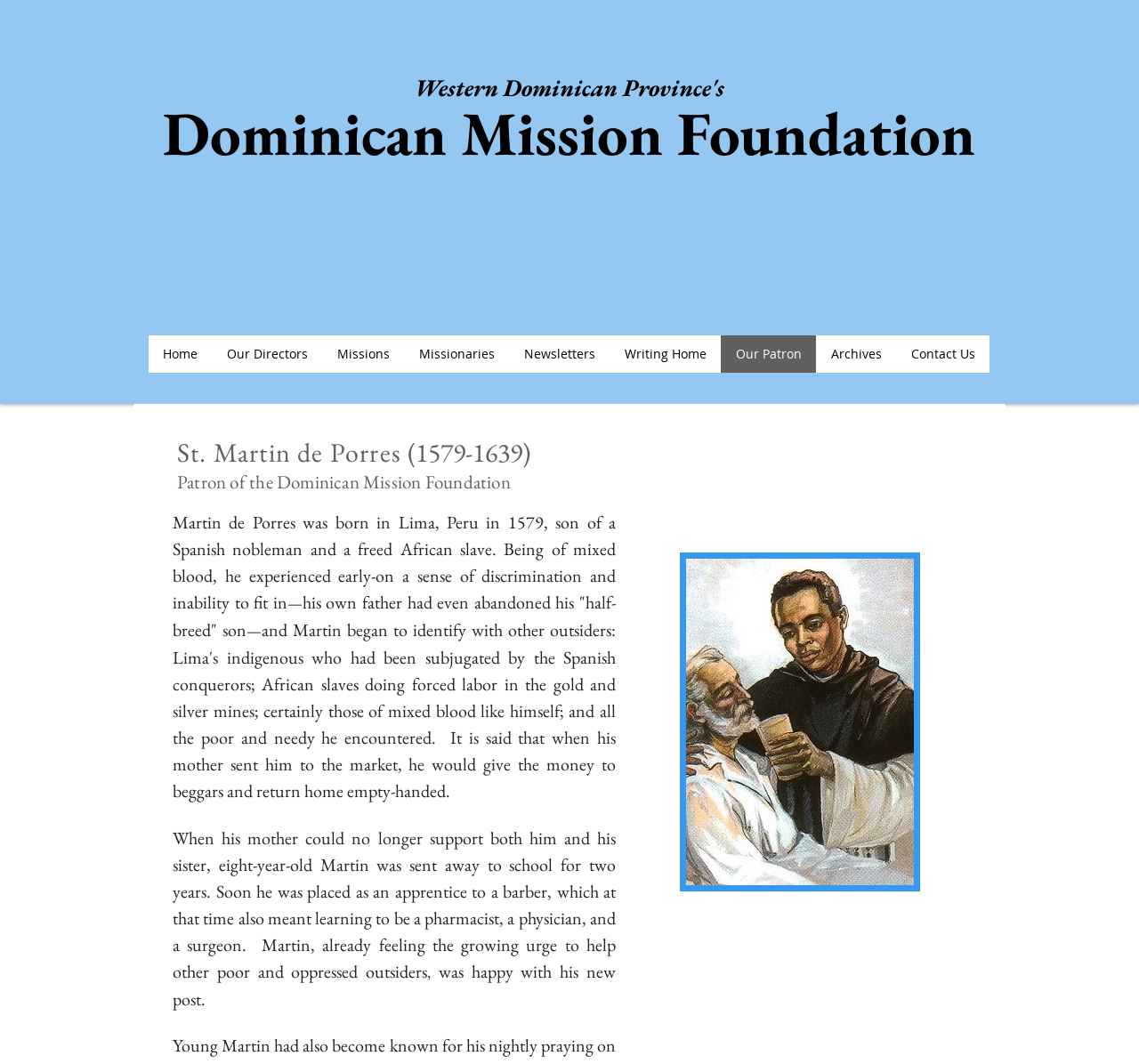Give a one-word or one-phrase response to the question: 
Where was Martin de Porres born?

Lima, Peru